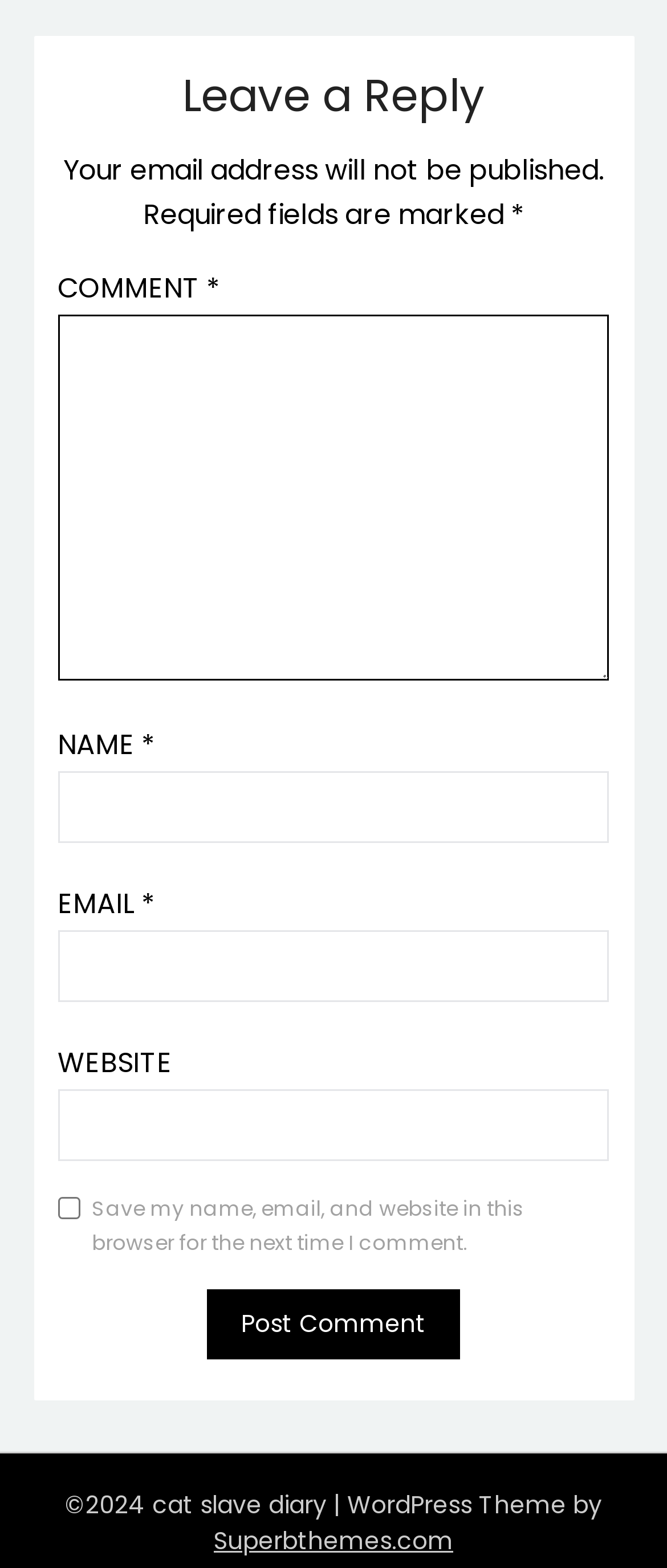What is the copyright year of the website?
Based on the screenshot, provide your answer in one word or phrase.

2024